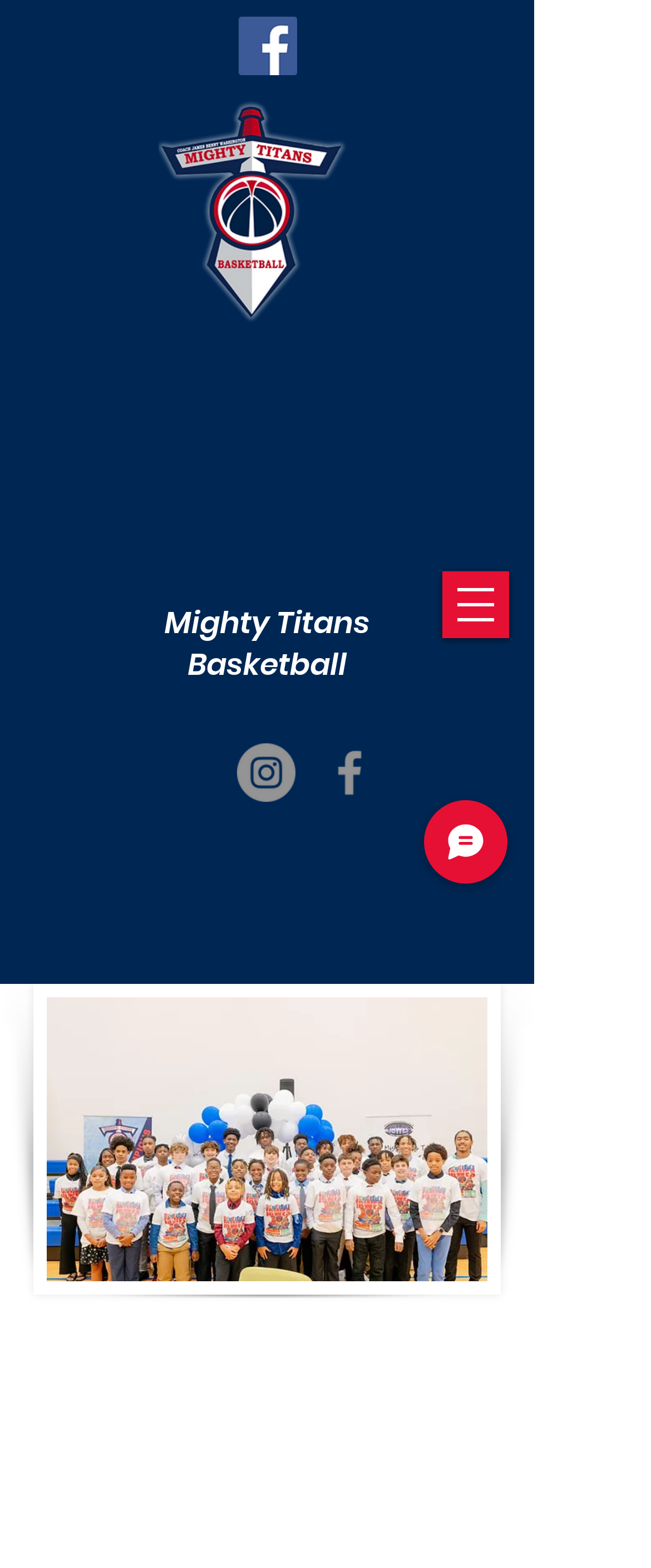How many images are there on the webpage?
Using the image, provide a concise answer in one word or a short phrase.

5